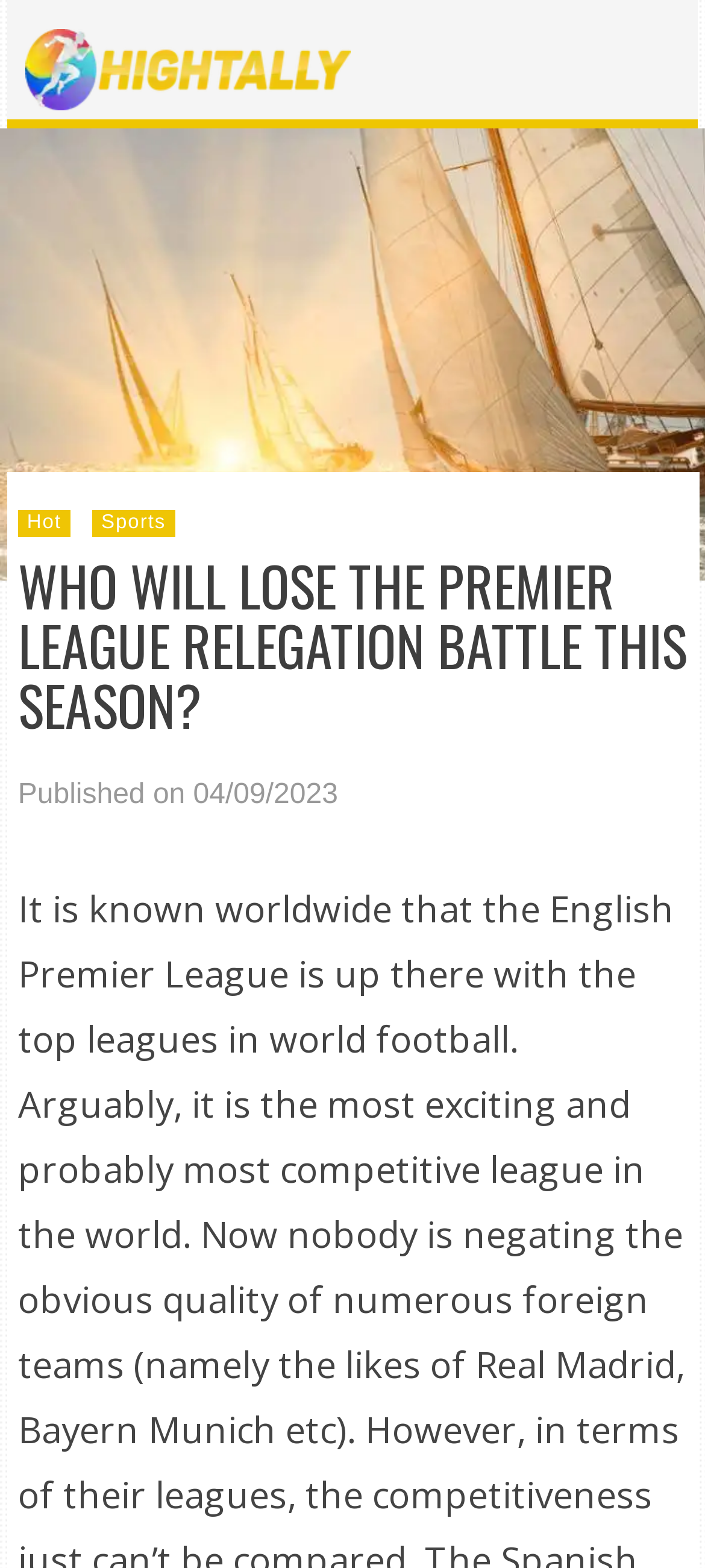Can you extract the primary headline text from the webpage?

WHO WILL LOSE THE PREMIER LEAGUE RELEGATION BATTLE THIS SEASON?